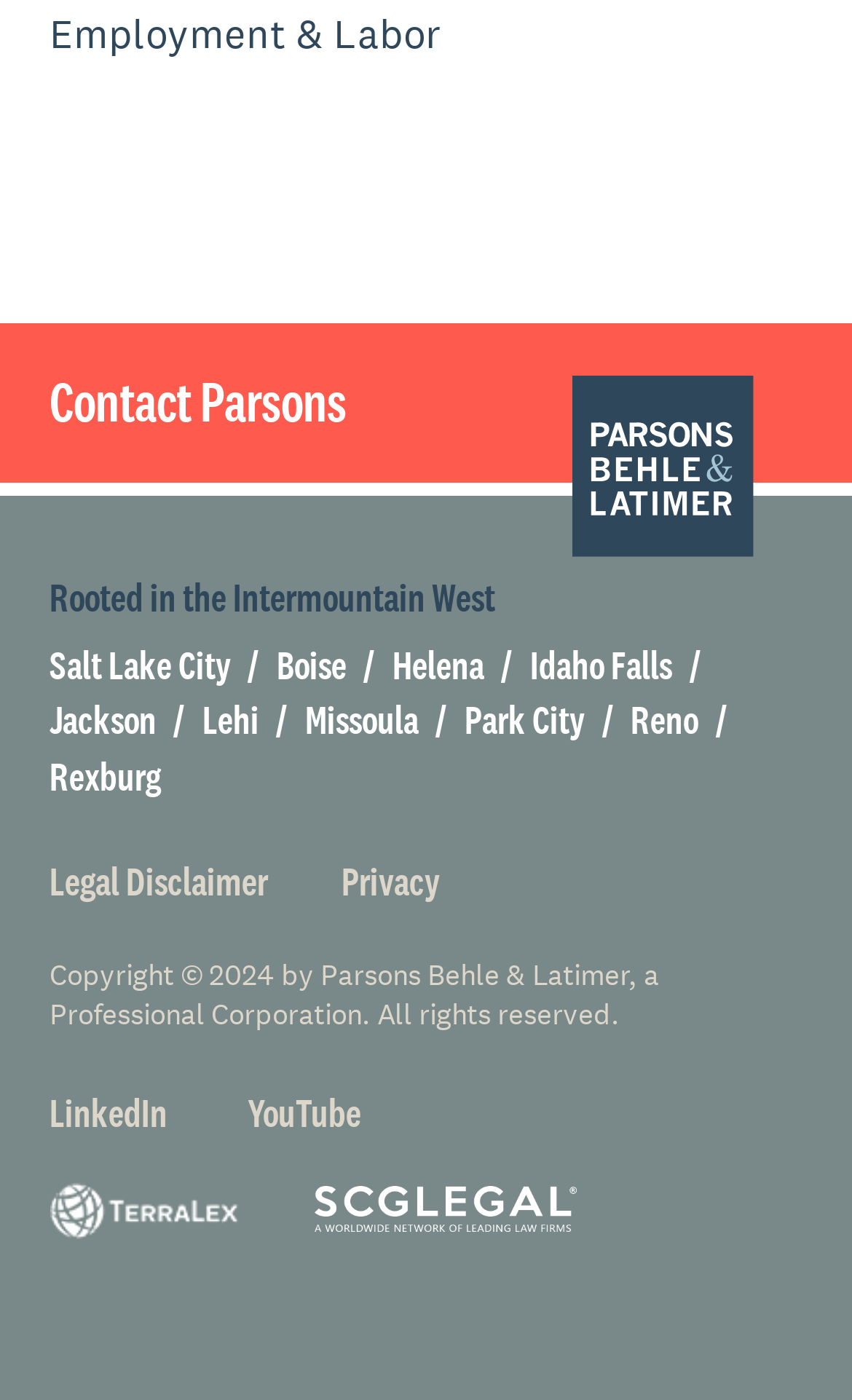How many locations are listed on the webpage?
Please give a detailed and elaborate answer to the question.

I counted the number of link elements with location names such as 'Salt Lake City /', 'Boise /', 'Helena /', and so on. There are 11 locations listed on the webpage.